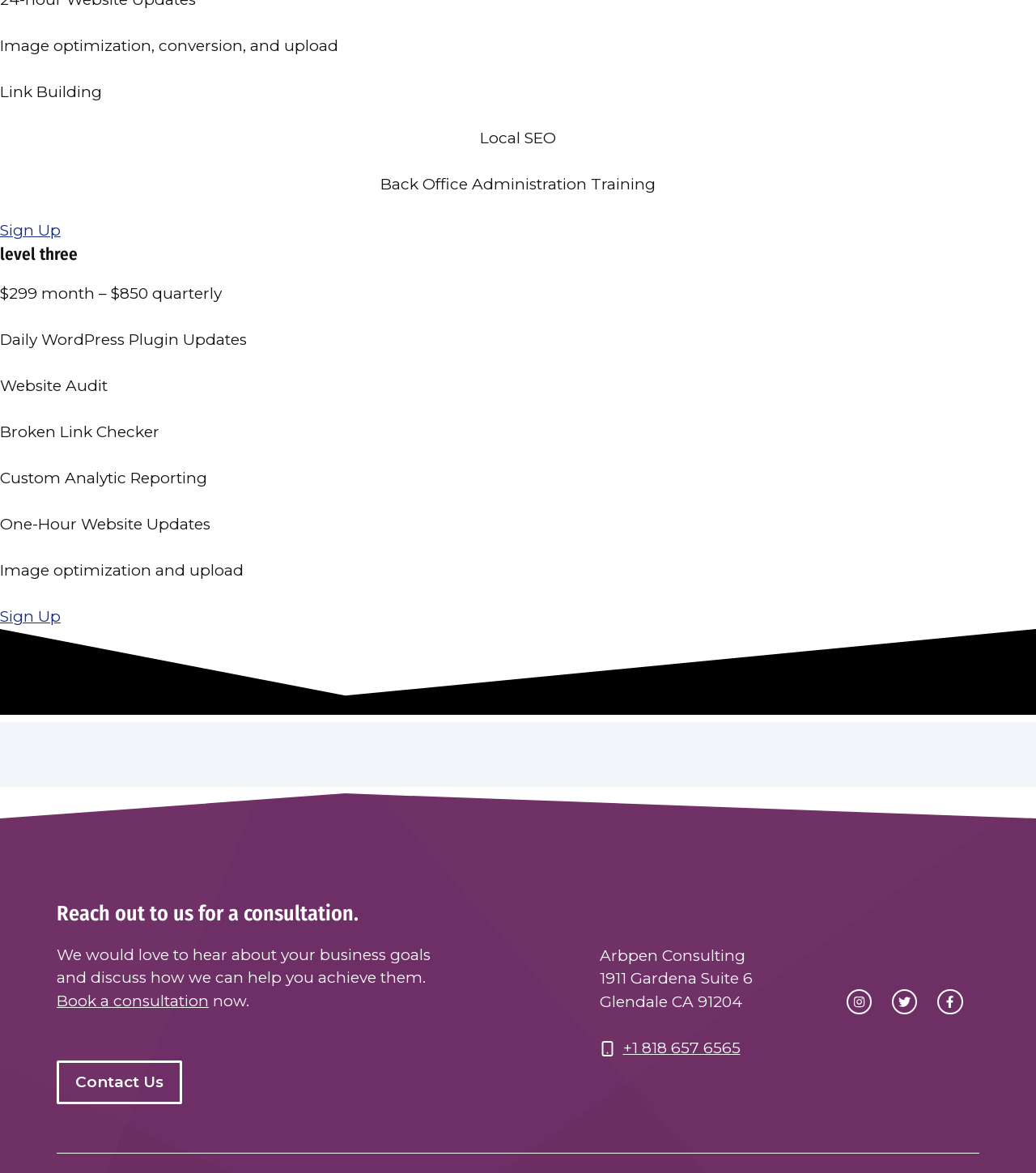How much does the service cost?
Based on the visual, give a brief answer using one word or a short phrase.

$299/month